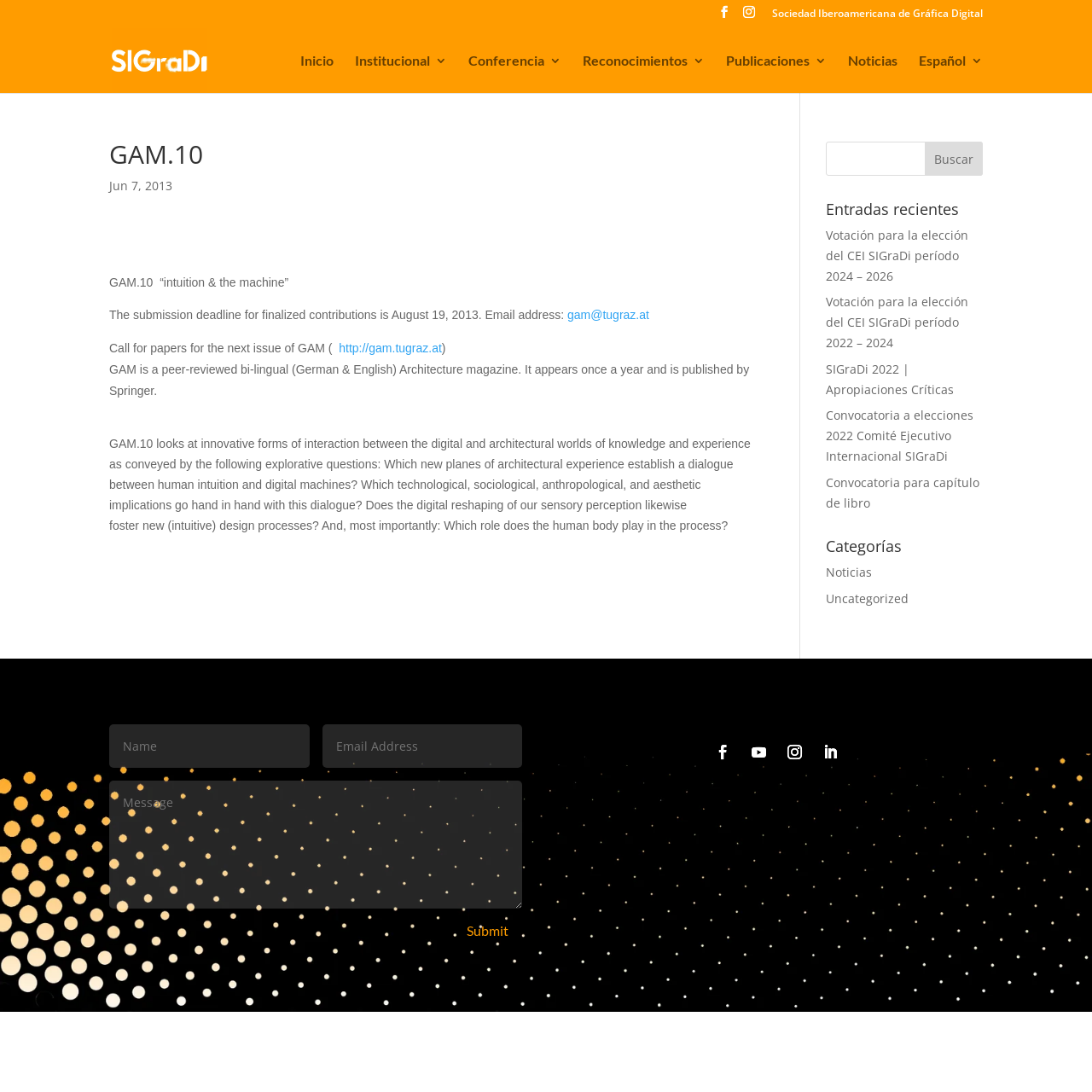Determine the bounding box for the described UI element: "SIGraDi 2022 | Apropiaciones Críticas".

[0.756, 0.33, 0.874, 0.364]